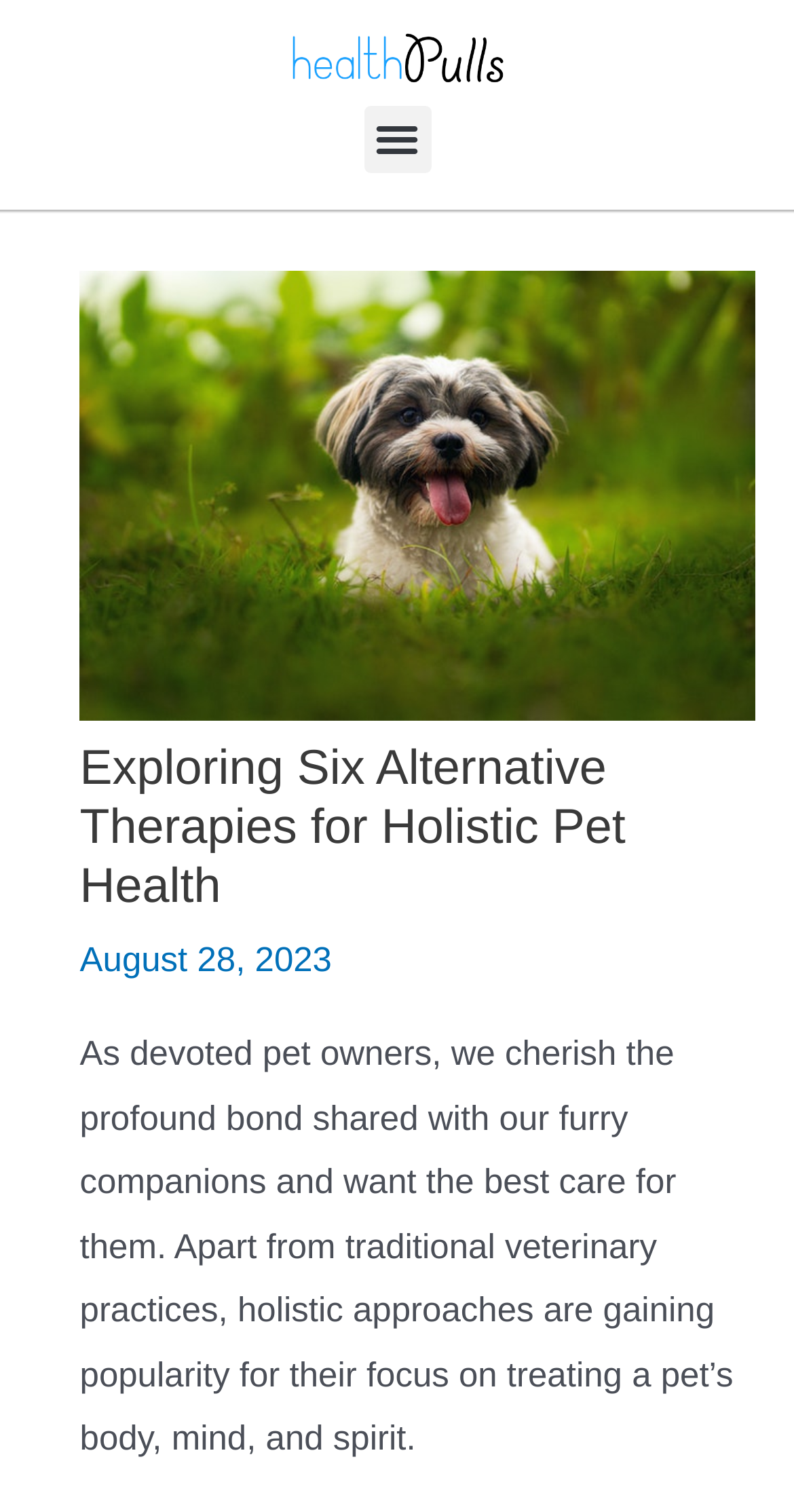Give a one-word or short-phrase answer to the following question: 
What is the date of the article?

August 28, 2023